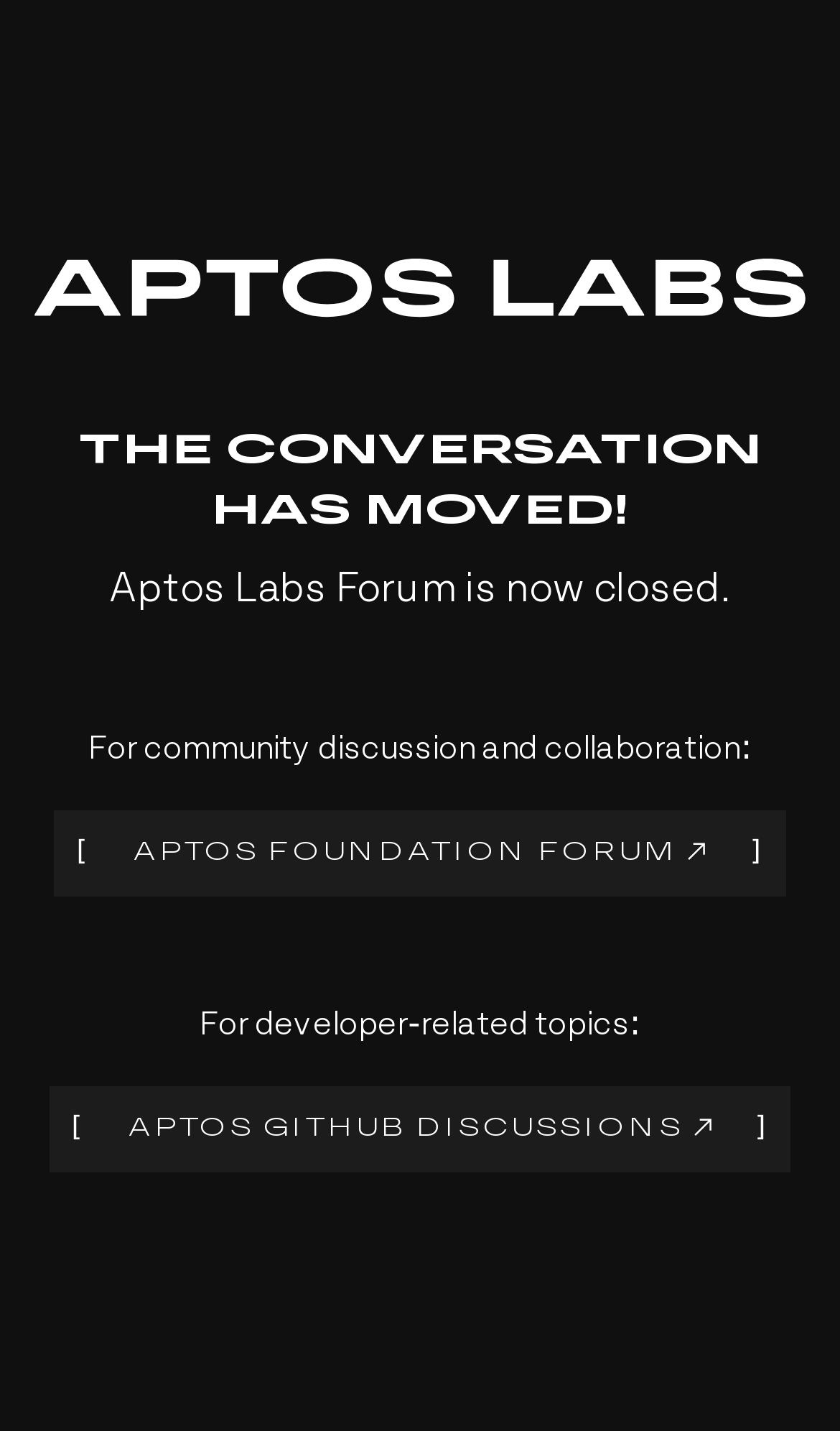What is the status of the Aptos Labs Forum?
Provide a detailed answer to the question using information from the image.

The status of the Aptos Labs Forum can be determined by reading the StaticText element with the text 'Aptos Labs Forum is now closed.' which is located at the coordinates [0.129, 0.397, 0.871, 0.426]. This text clearly indicates that the forum is closed.